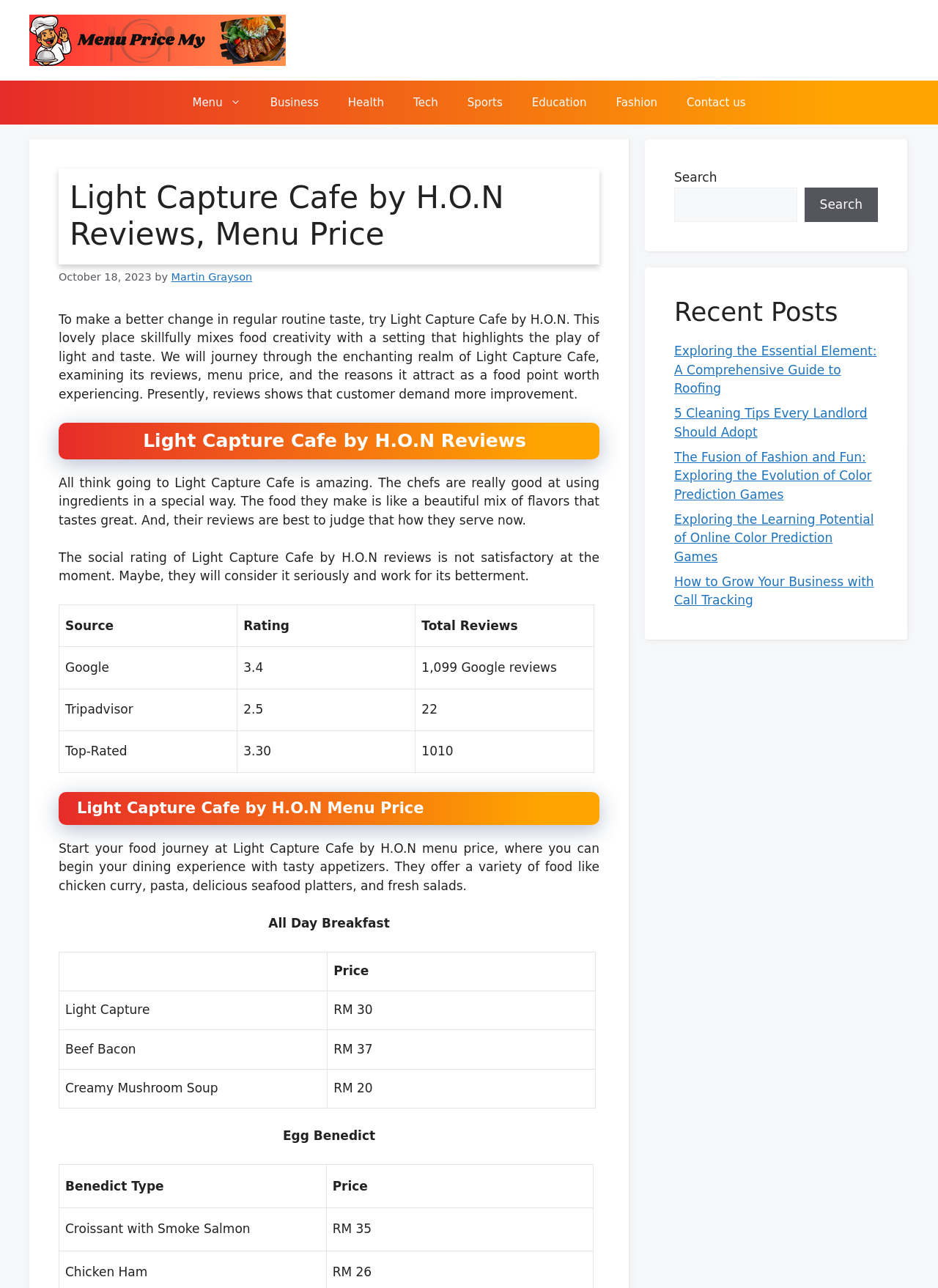Determine the bounding box coordinates (top-left x, top-left y, bottom-right x, bottom-right y) of the UI element described in the following text: Contact us

[0.716, 0.063, 0.811, 0.097]